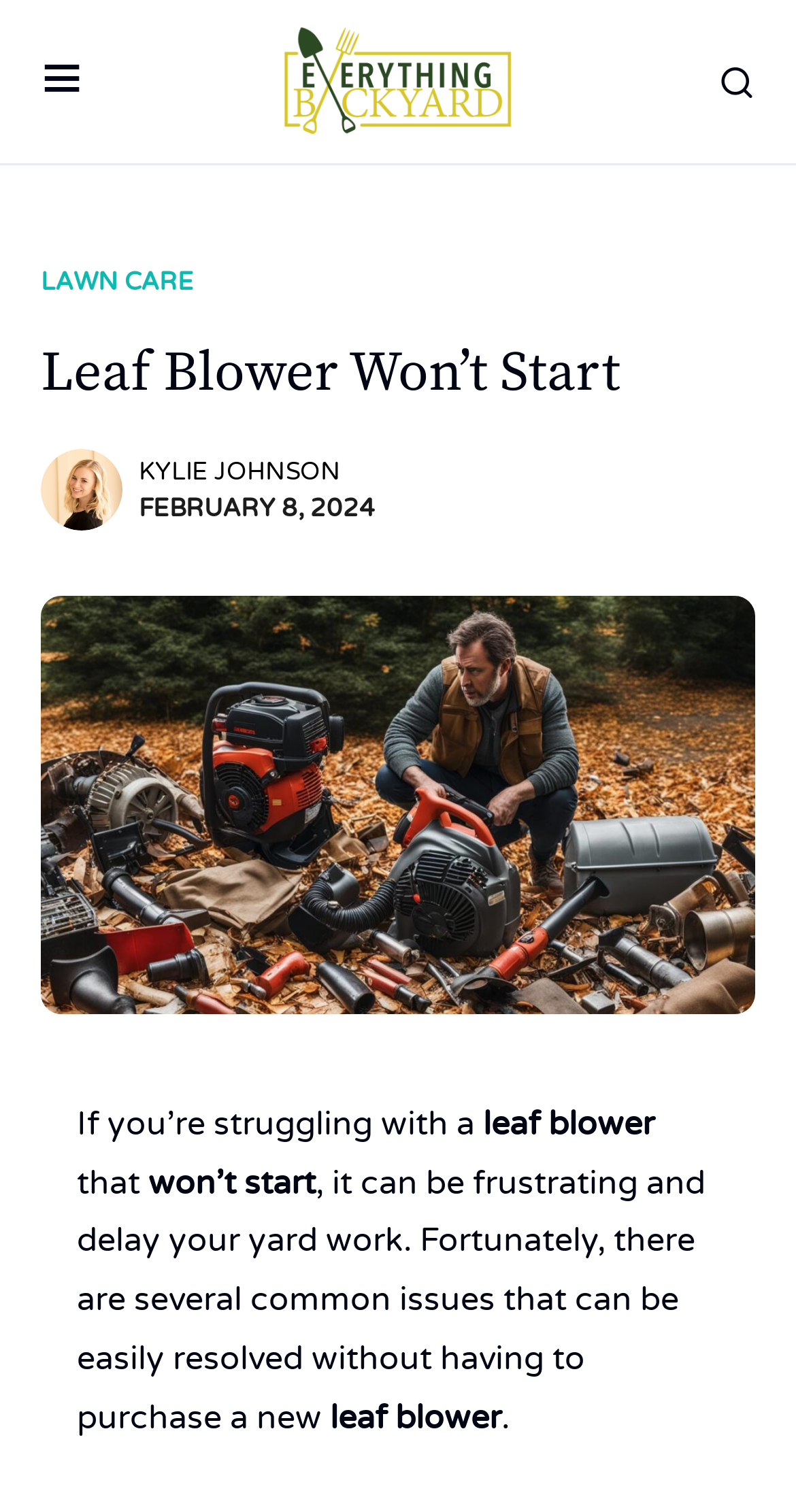Give a detailed account of the webpage.

The webpage is about troubleshooting tips for a leaf blower that won't start. At the top left, there is a button with an icon '\ue917'. Next to it, there is a link to "Everything Backyard" accompanied by an image with the same name. On the top right, there is another button with an icon '\ue93f'.

Below the top section, there is a heading that reads "Leaf Blower Won’t Start". Underneath the heading, there are several links, including "LAWN CARE" and two others with no text. The author's name, "KYLIE JOHNSON", is displayed, along with the date "FEBRUARY 8, 2024".

A large figure takes up most of the page, containing an image related to a leaf blower that won't start. Below the image, there is a block of text that discusses the frustration of dealing with a leaf blower that won't start and how common issues can be easily resolved without needing to purchase a new one. The text is divided into several paragraphs, with the main content starting from "If you’re struggling with a leaf blower..." and continuing to explain the solutions.